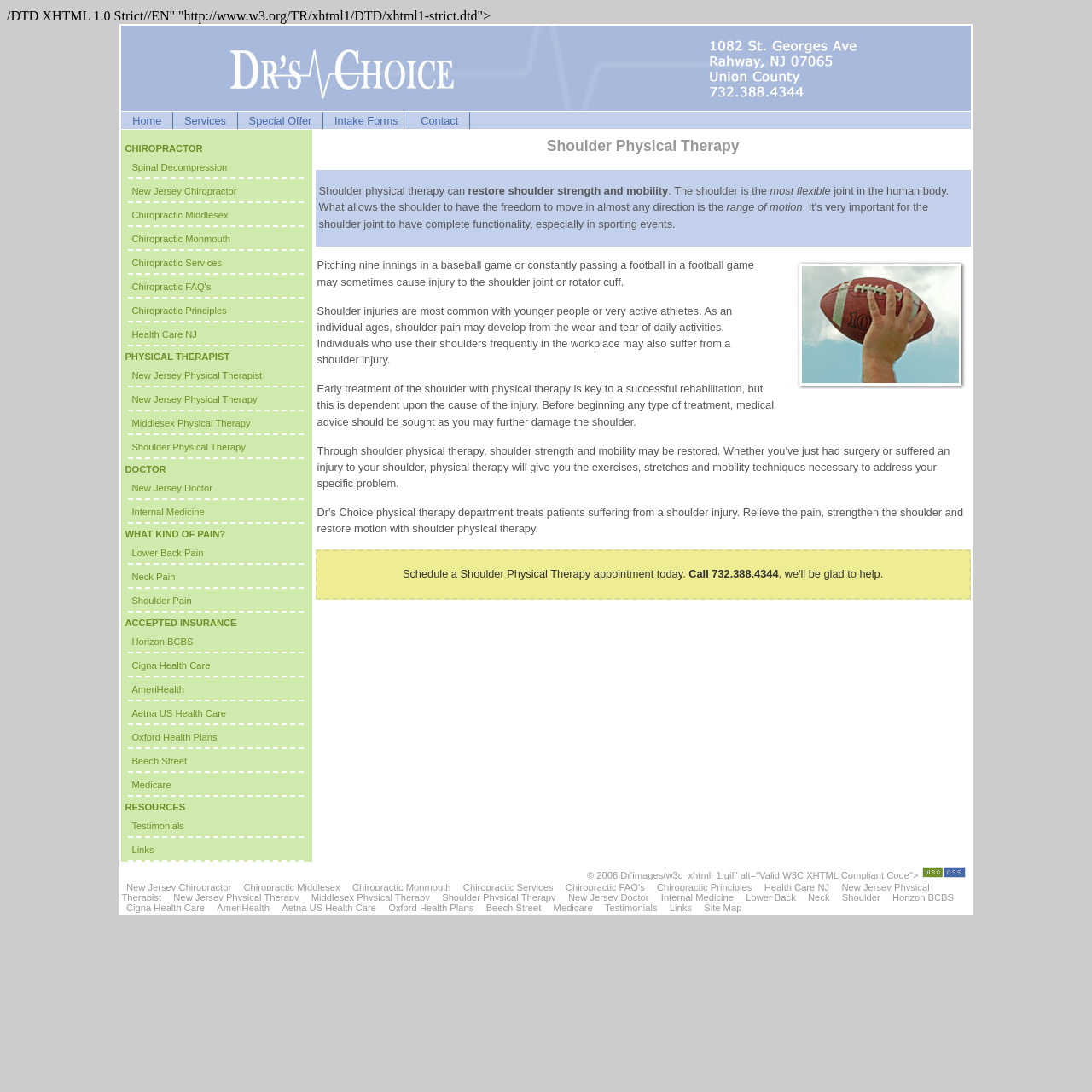Identify the bounding box coordinates of the part that should be clicked to carry out this instruction: "Click on the 'Testimonials' link".

[0.549, 0.825, 0.606, 0.838]